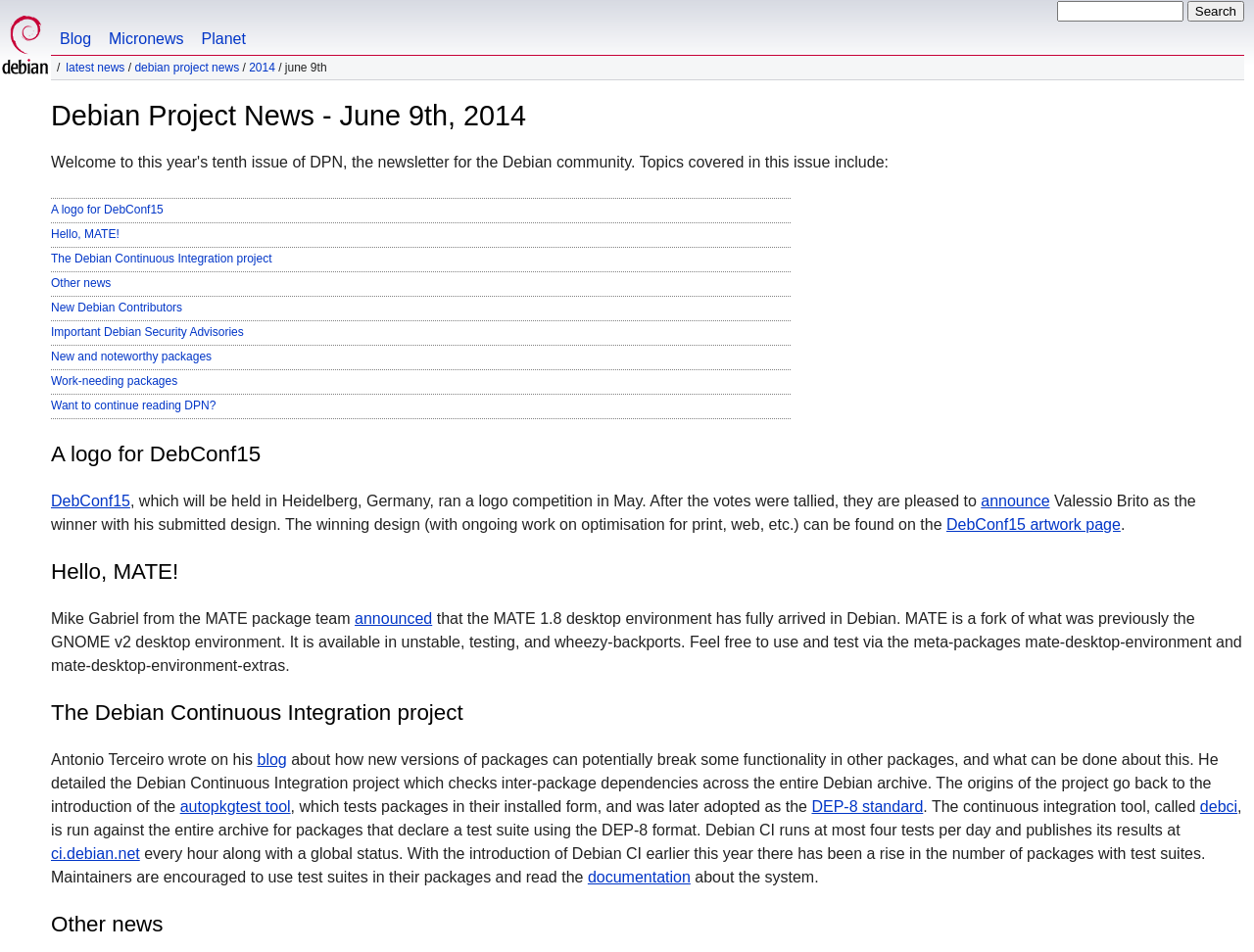Identify the bounding box coordinates of the area that should be clicked in order to complete the given instruction: "Search for Debian news". The bounding box coordinates should be four float numbers between 0 and 1, i.e., [left, top, right, bottom].

[0.947, 0.001, 0.992, 0.023]